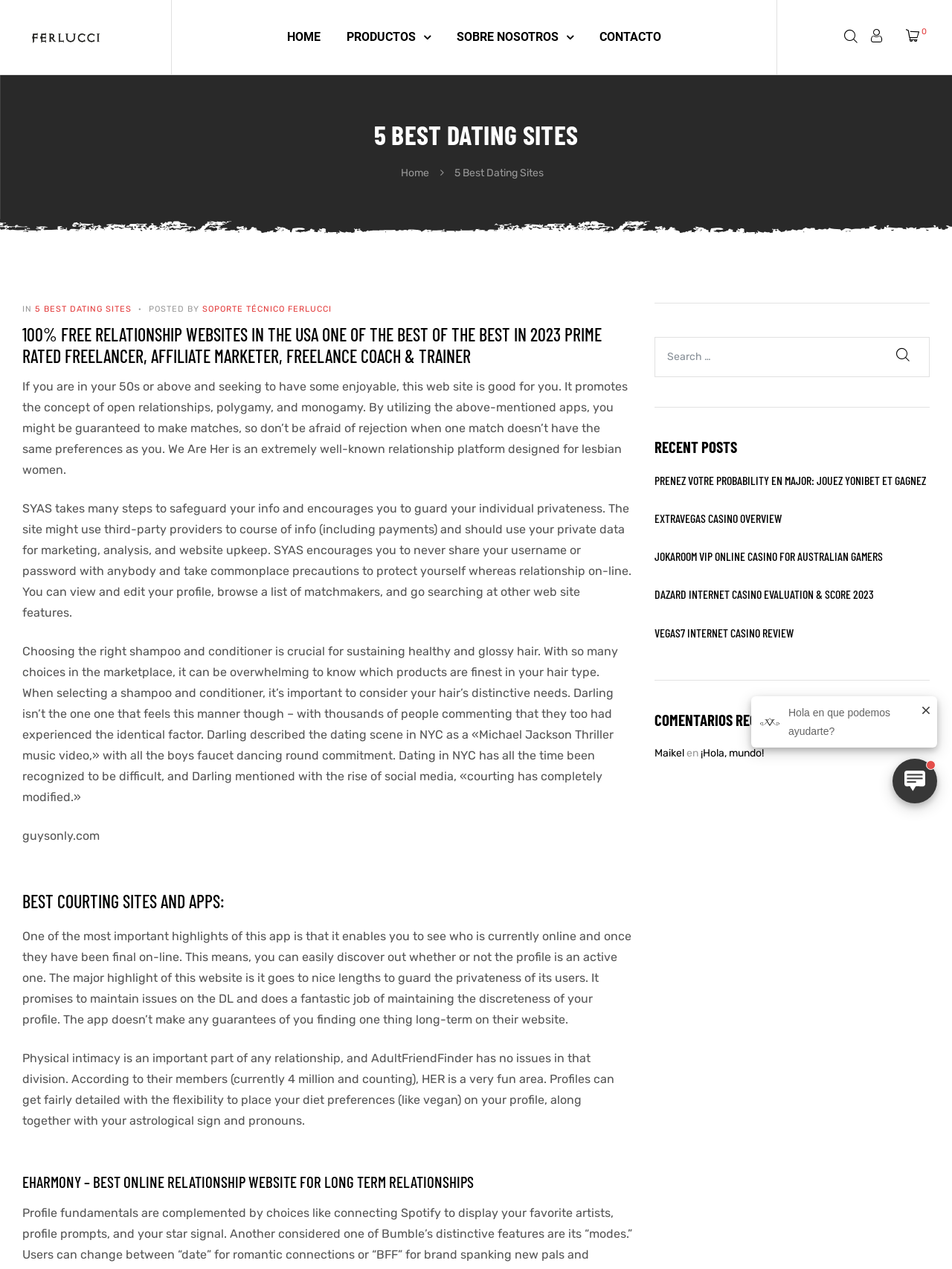How many dating sites are reviewed?
Utilize the image to construct a detailed and well-explained answer.

The webpage has a heading '5 BEST DATING SITES' and later lists five different dating sites with their features and descriptions, indicating that five dating sites are reviewed.